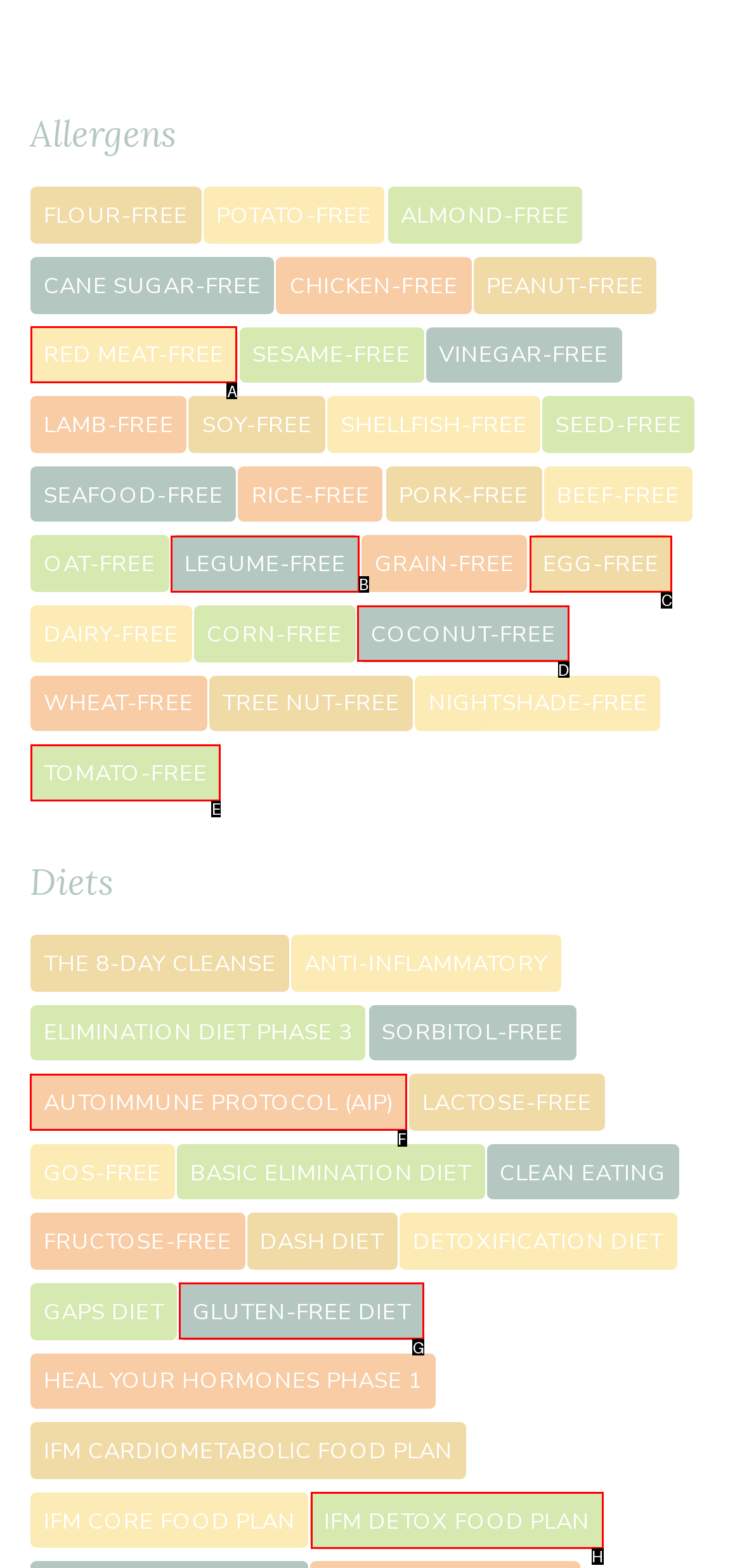Select the appropriate HTML element to click on to finish the task: Learn about AUTOIMMUNE PROTOCOL (AIP).
Answer with the letter corresponding to the selected option.

F